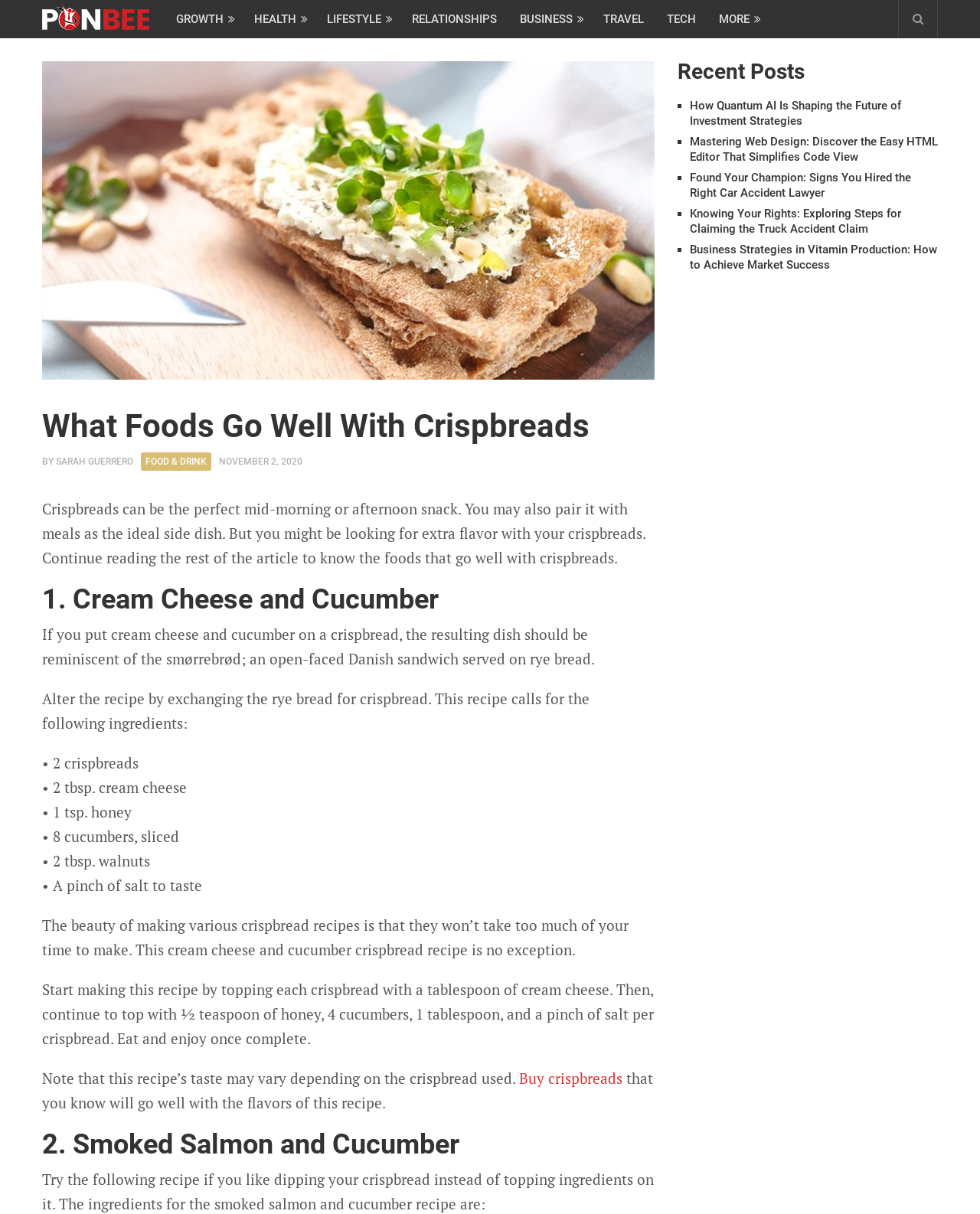Find the bounding box coordinates of the clickable area that will achieve the following instruction: "Click on the 'How Quantum AI Is Shaping the Future of Investment Strategies' link".

[0.704, 0.081, 0.92, 0.105]